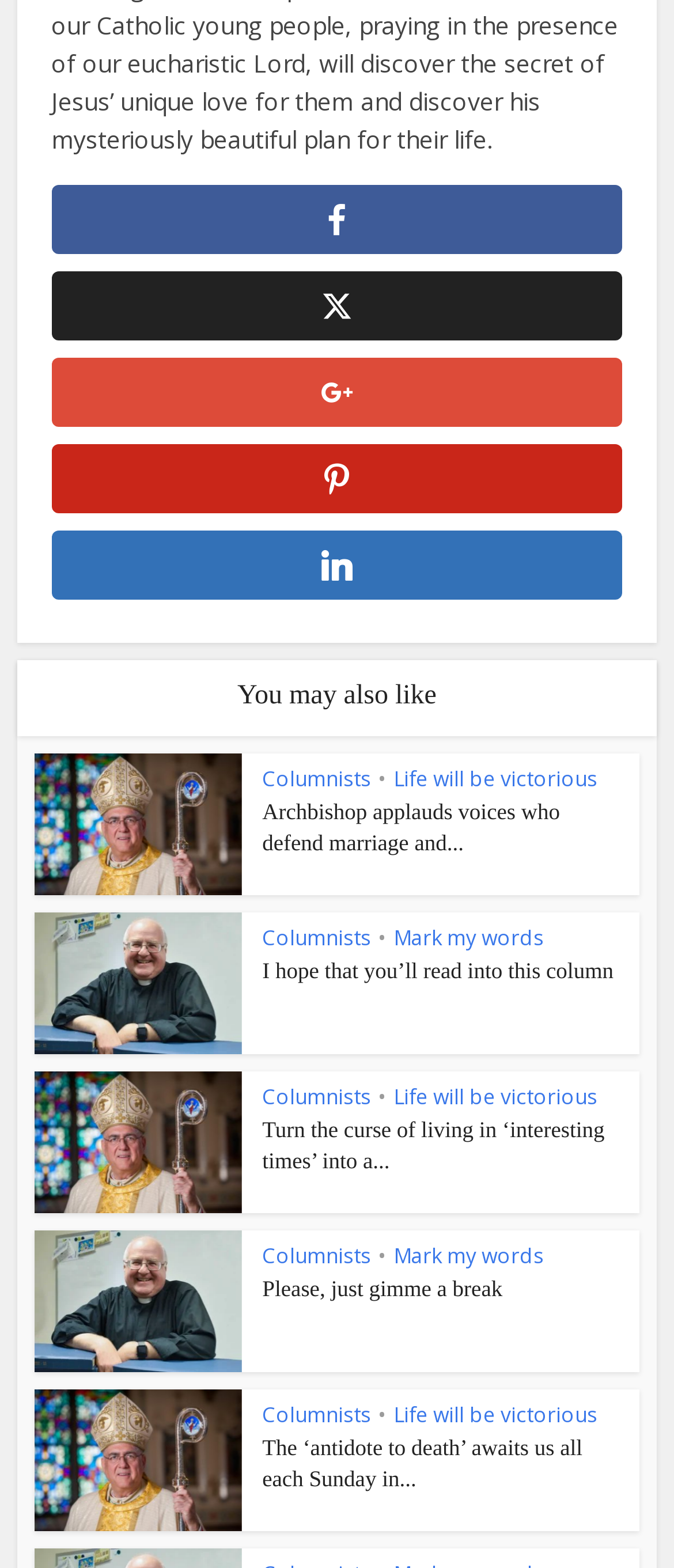Locate the UI element described as follows: "Mark my words". Return the bounding box coordinates as four float numbers between 0 and 1 in the order [left, top, right, bottom].

[0.584, 0.791, 0.807, 0.81]